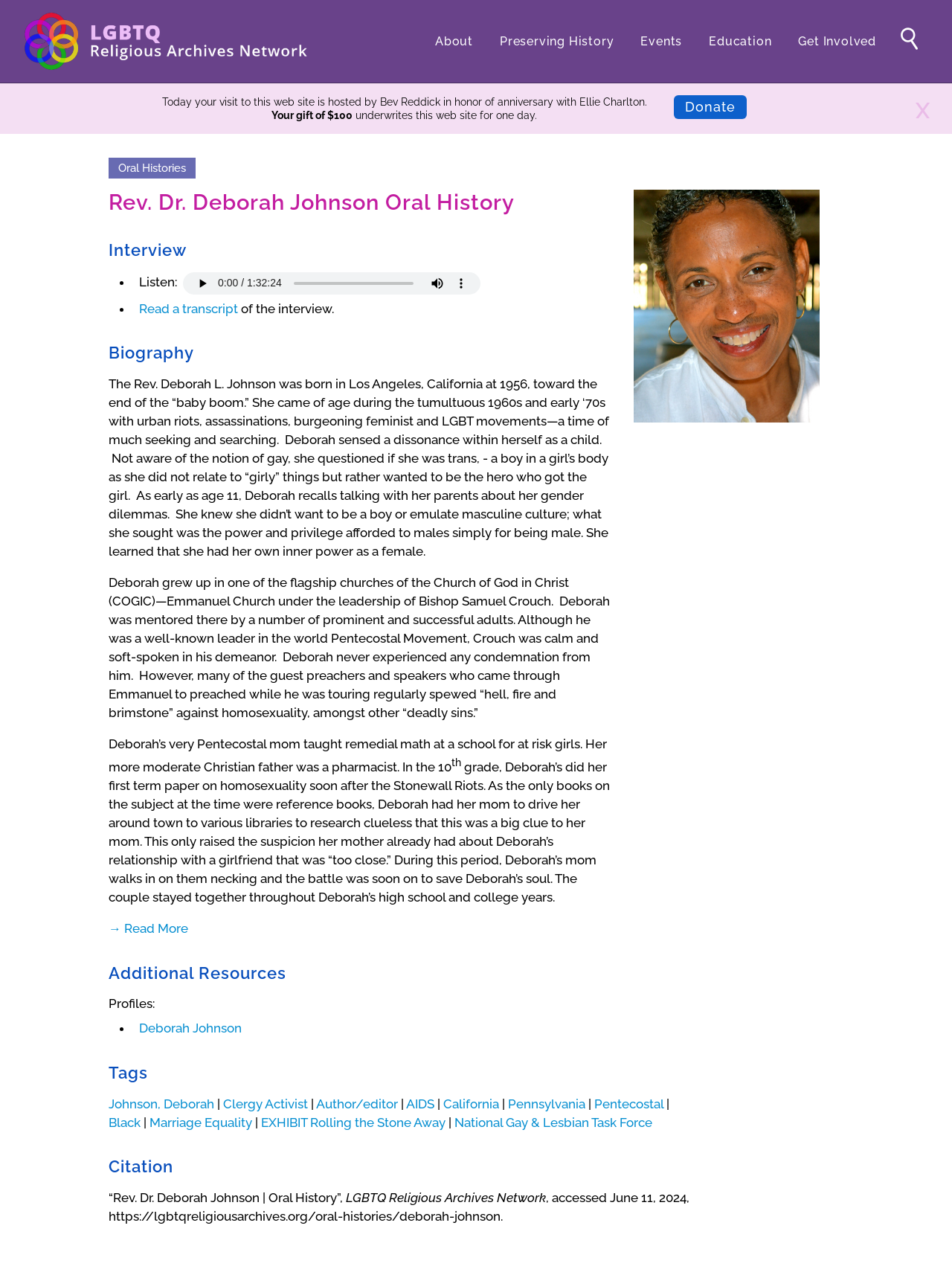Provide the bounding box coordinates of the HTML element described as: "EXHIBIT Rolling the Stone Away". The bounding box coordinates should be four float numbers between 0 and 1, i.e., [left, top, right, bottom].

[0.274, 0.874, 0.468, 0.886]